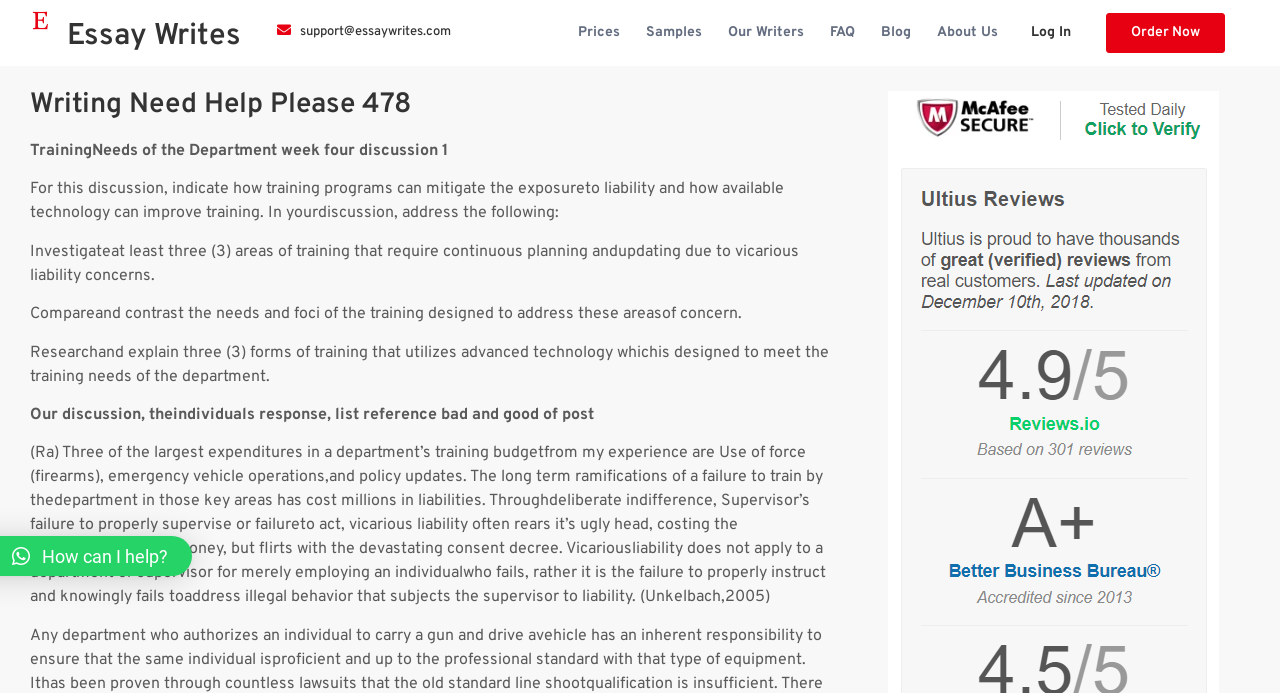What are the three areas of training that require continuous planning?
Based on the visual content, answer with a single word or a brief phrase.

Vicarious liability concerns